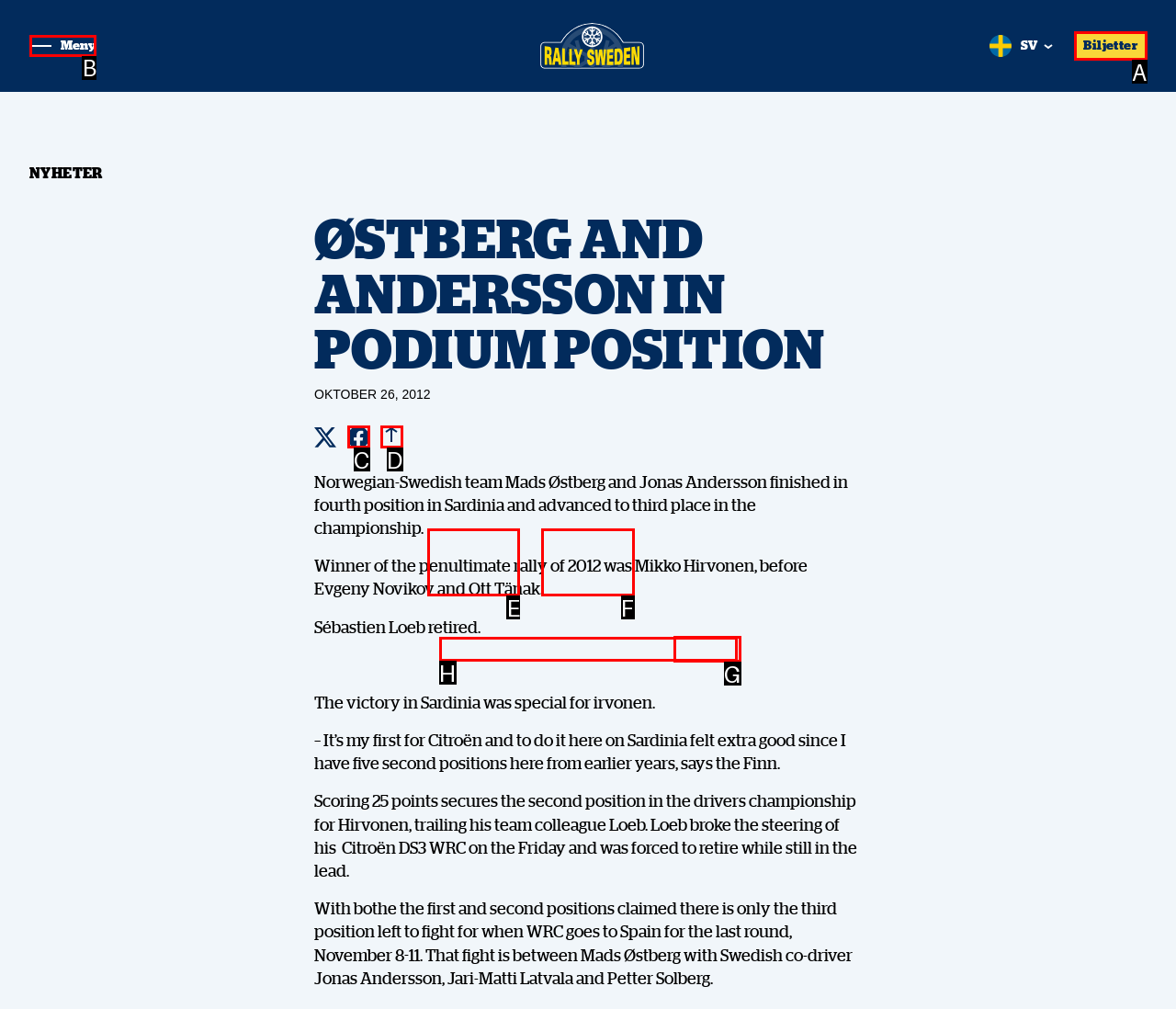Tell me which UI element to click to fulfill the given task: Click on the 'Menu Meny' link. Respond with the letter of the correct option directly.

B